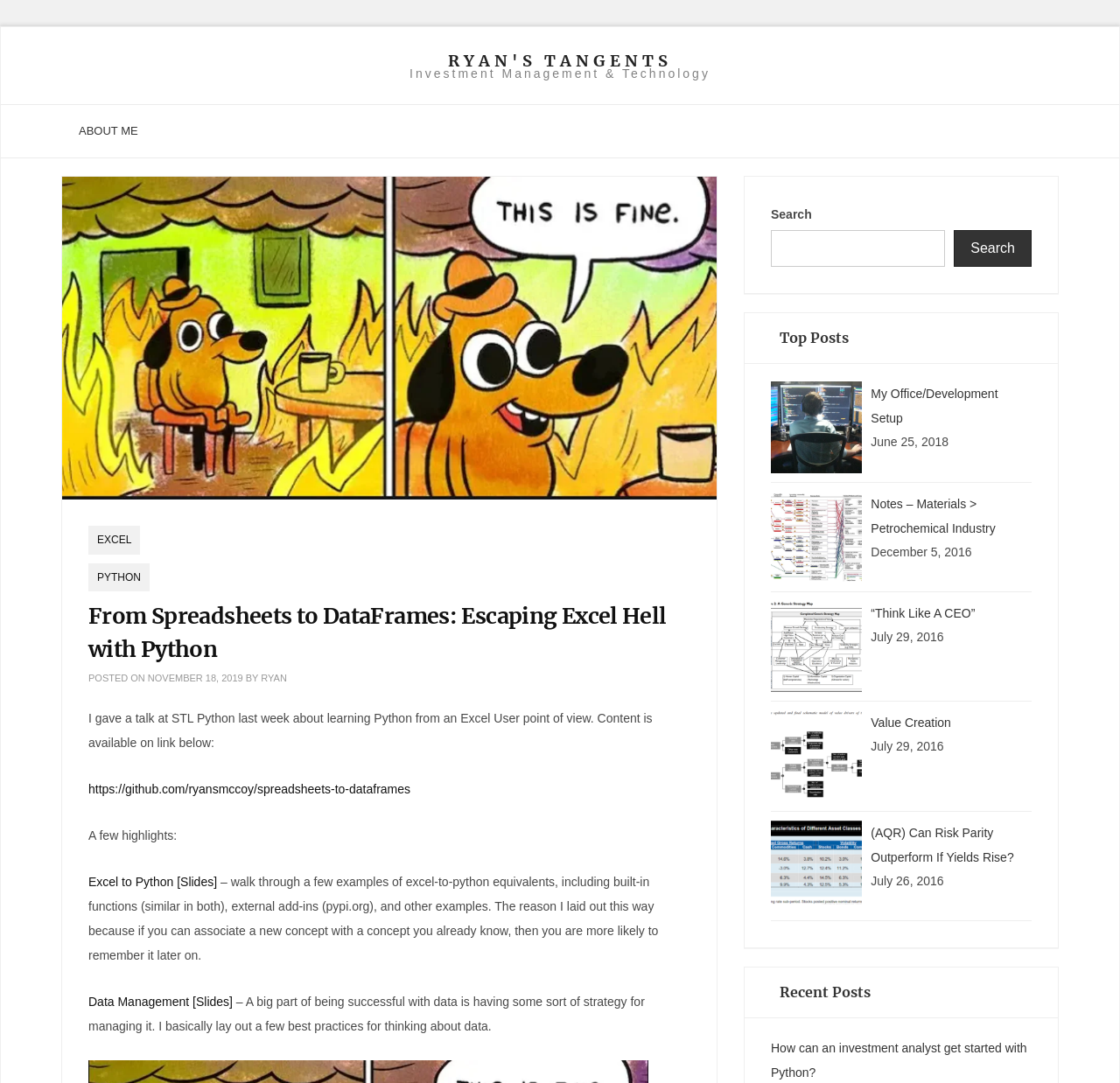Please use the details from the image to answer the following question comprehensively:
What is the name of the author of the post?

I found the answer by looking at the 'BY' section of the post, which mentions the author's name as 'RYAN'.